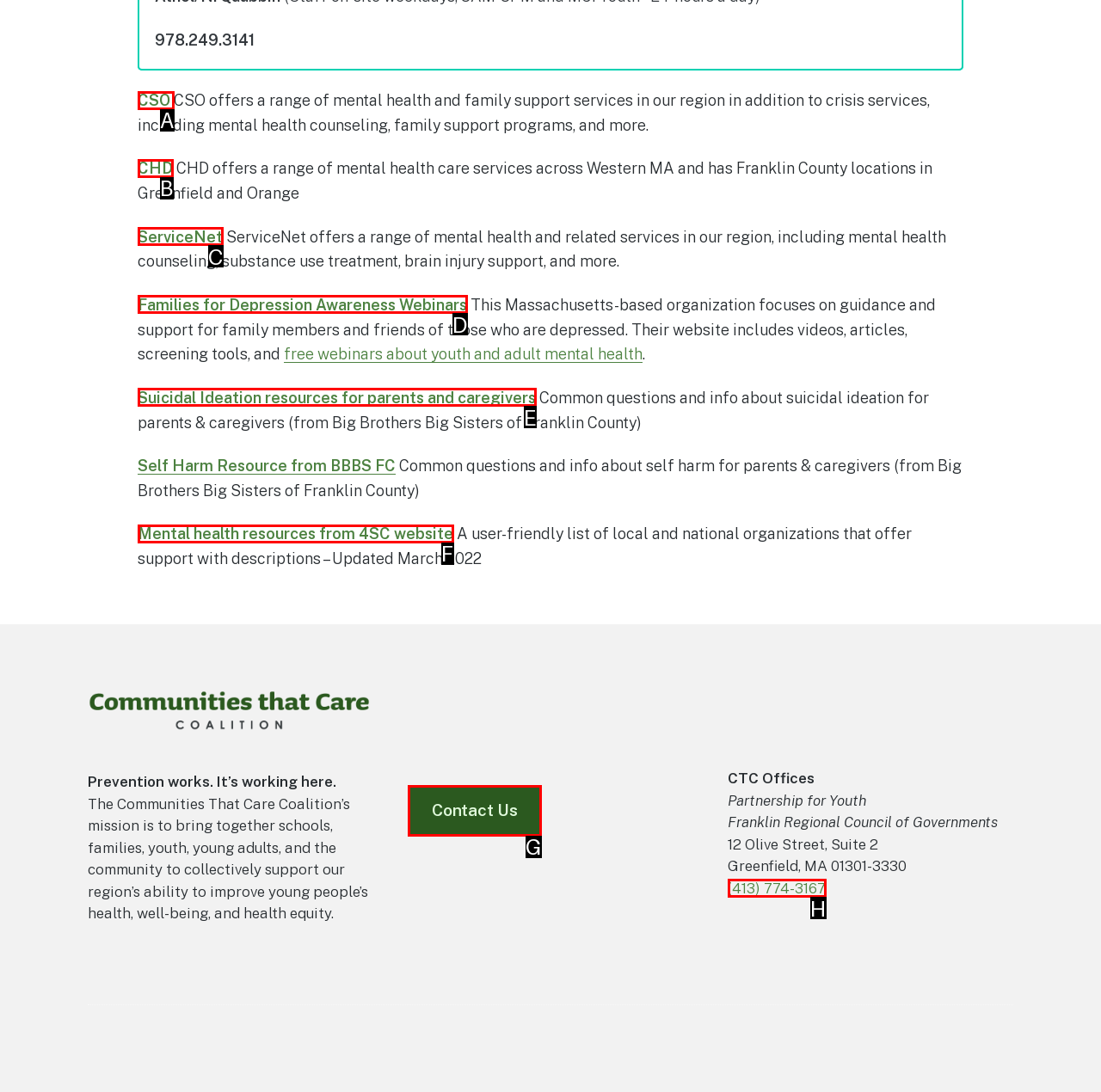Please determine which option aligns with the description: alt="Artisans Group -". Respond with the option’s letter directly from the available choices.

None